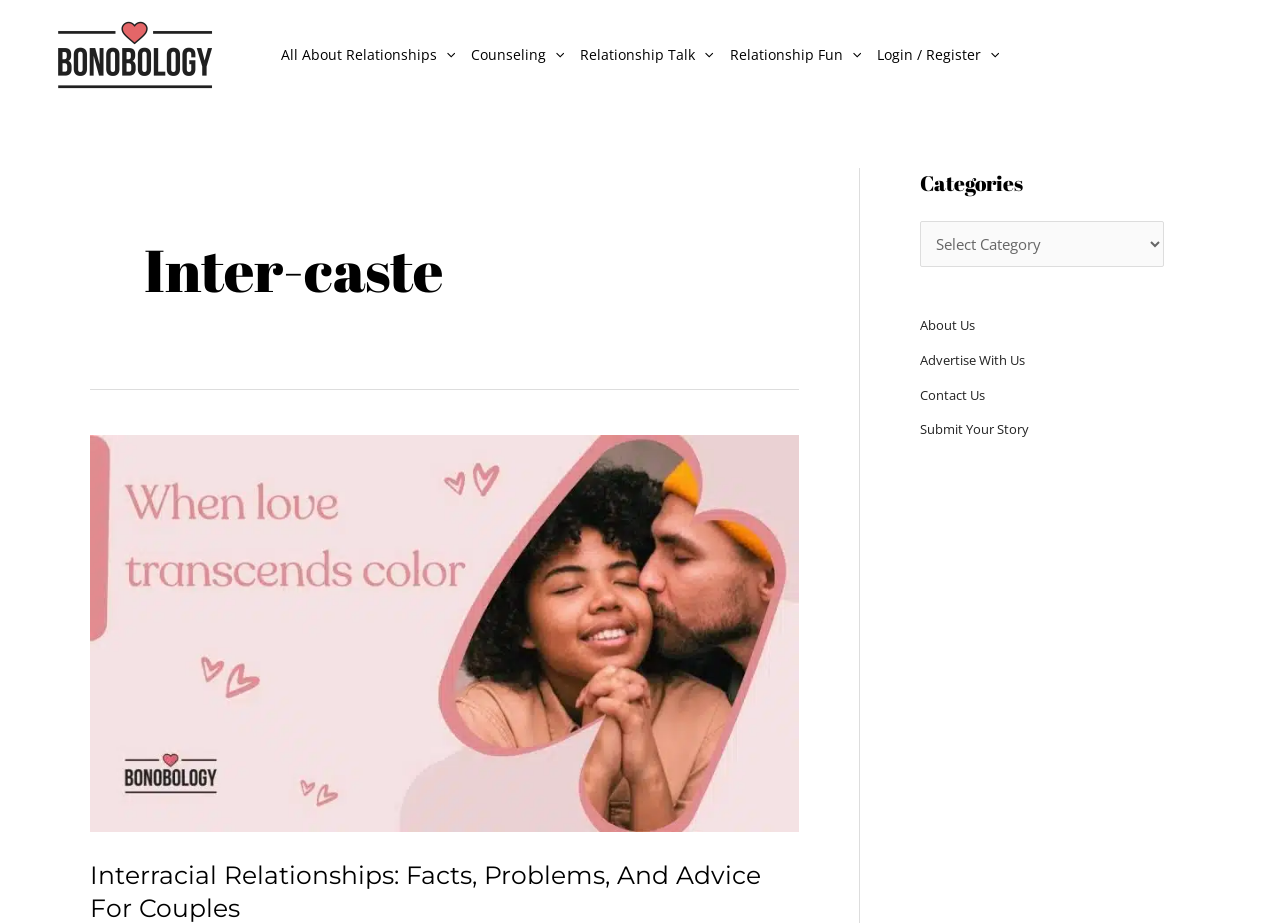Specify the bounding box coordinates of the area that needs to be clicked to achieve the following instruction: "Visit About Us page".

[0.719, 0.342, 0.762, 0.362]